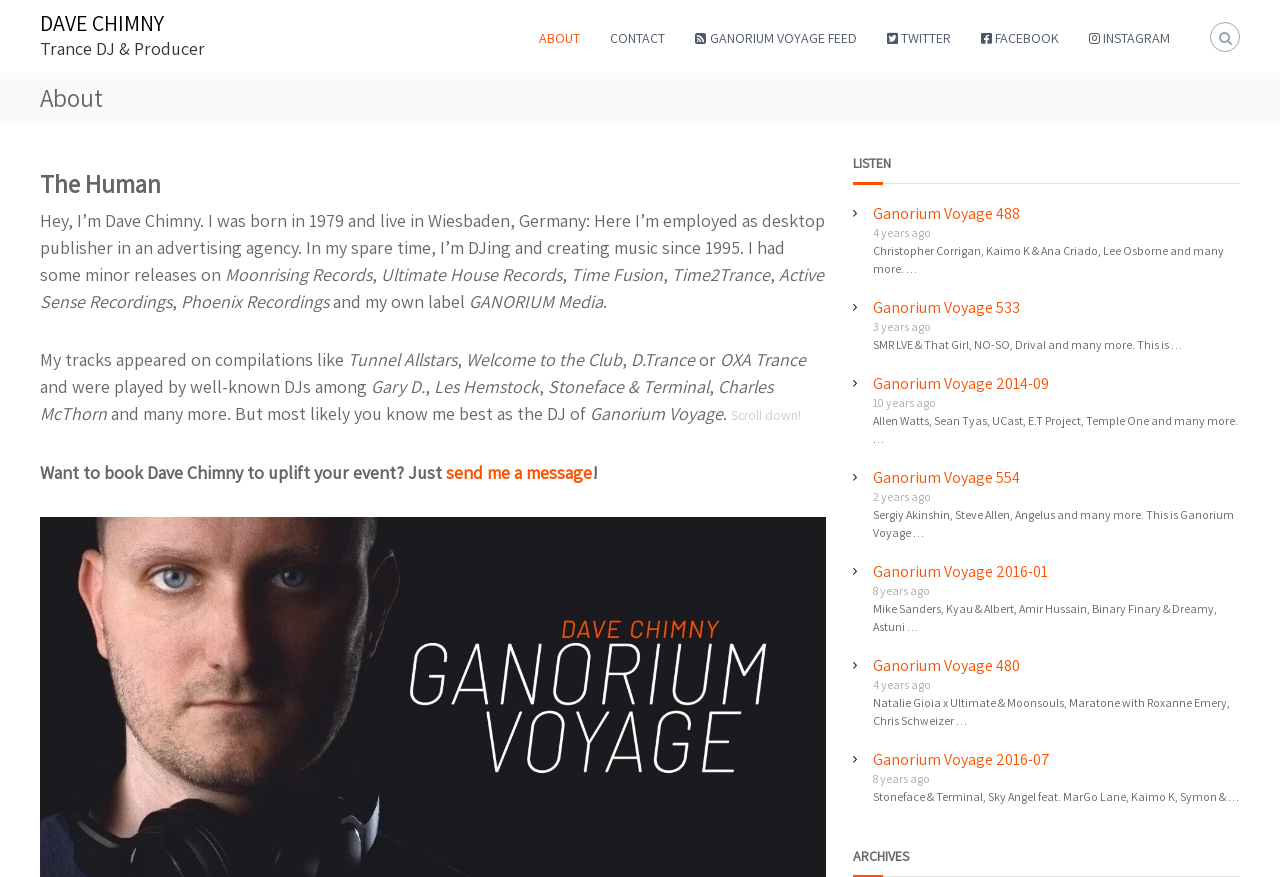Can you find the bounding box coordinates for the element that needs to be clicked to execute this instruction: "Listen to Ganorium Voyage 488"? The coordinates should be given as four float numbers between 0 and 1, i.e., [left, top, right, bottom].

[0.682, 0.231, 0.797, 0.255]